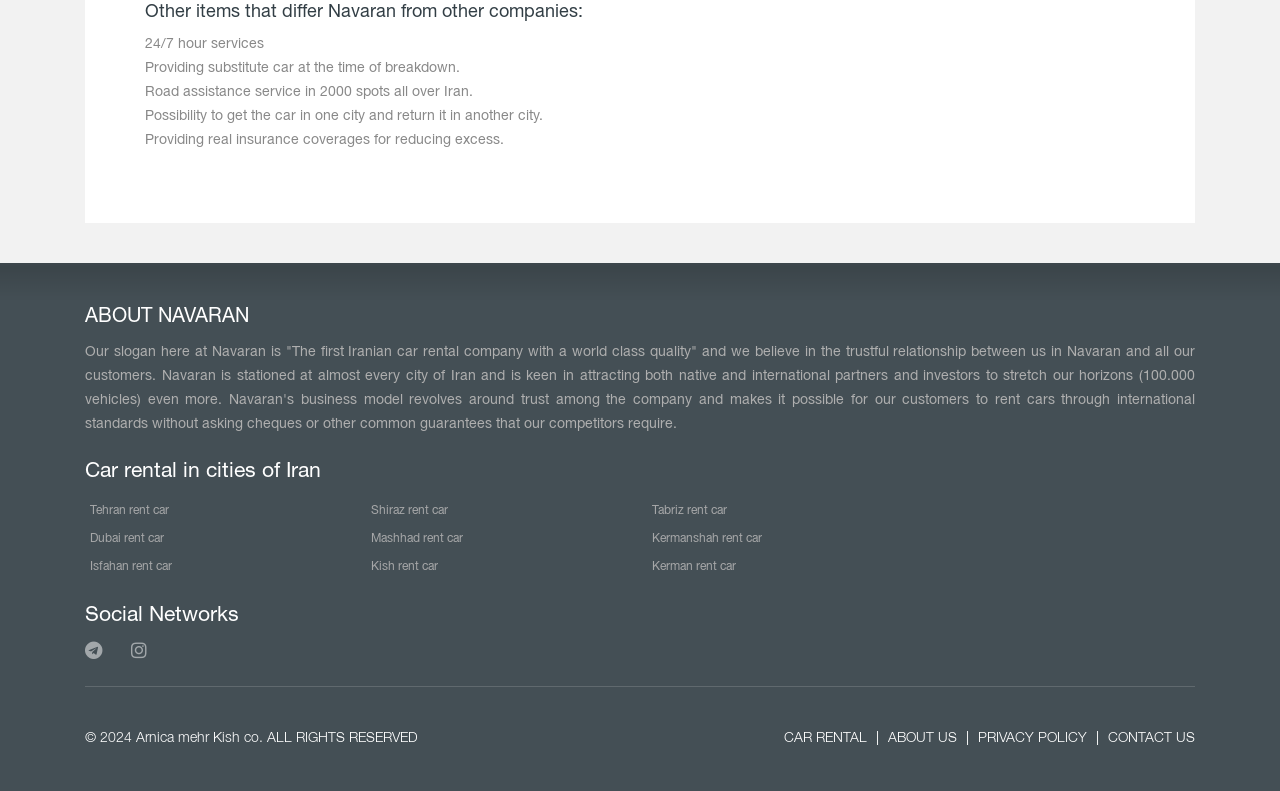Locate the bounding box coordinates of the clickable region necessary to complete the following instruction: "Click on 'Tehran rent car'". Provide the coordinates in the format of four float numbers between 0 and 1, i.e., [left, top, right, bottom].

[0.066, 0.632, 0.136, 0.659]